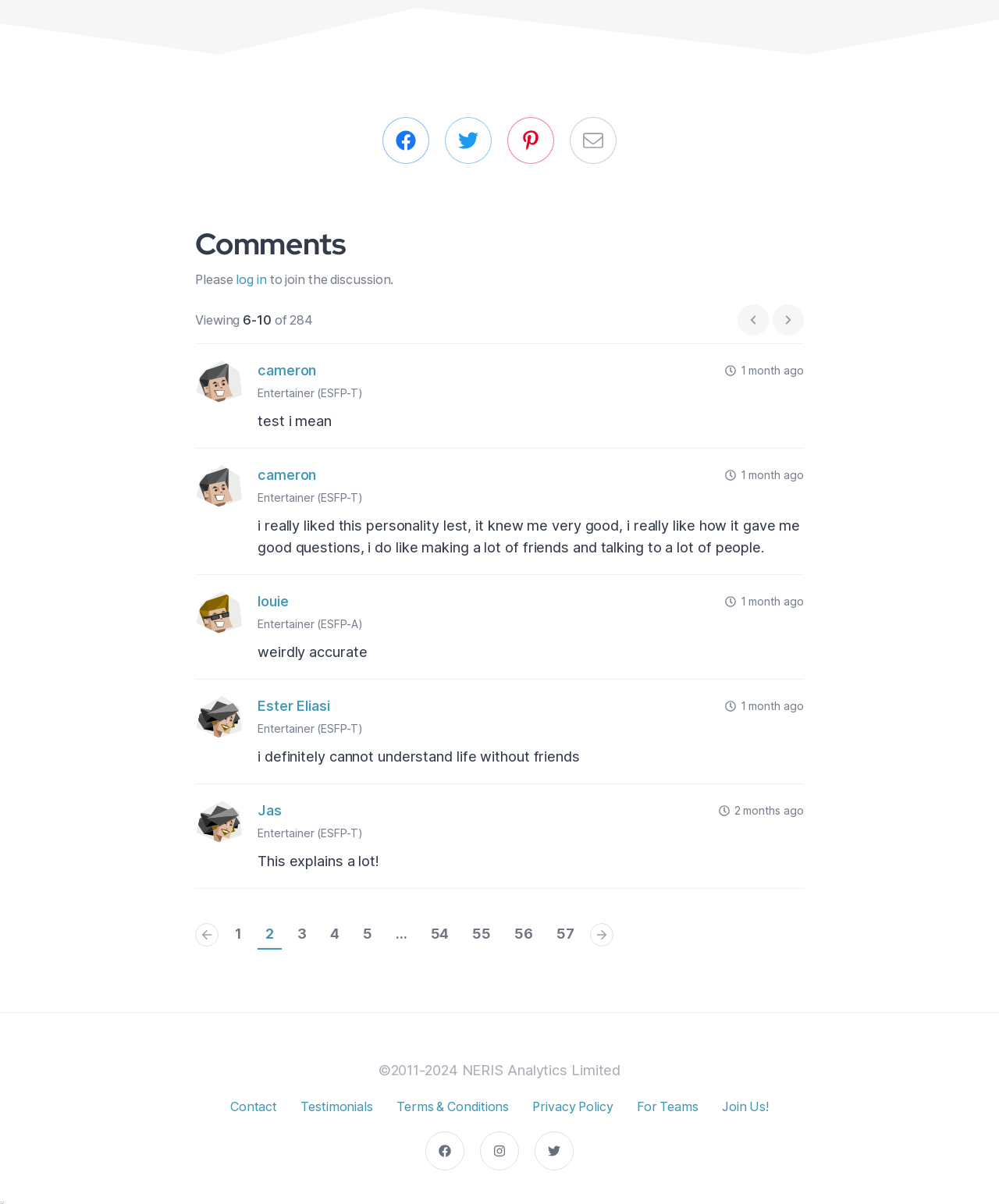Please find the bounding box coordinates of the element that you should click to achieve the following instruction: "Click on the comment by cameron". The coordinates should be presented as four float numbers between 0 and 1: [left, top, right, bottom].

[0.258, 0.299, 0.317, 0.317]